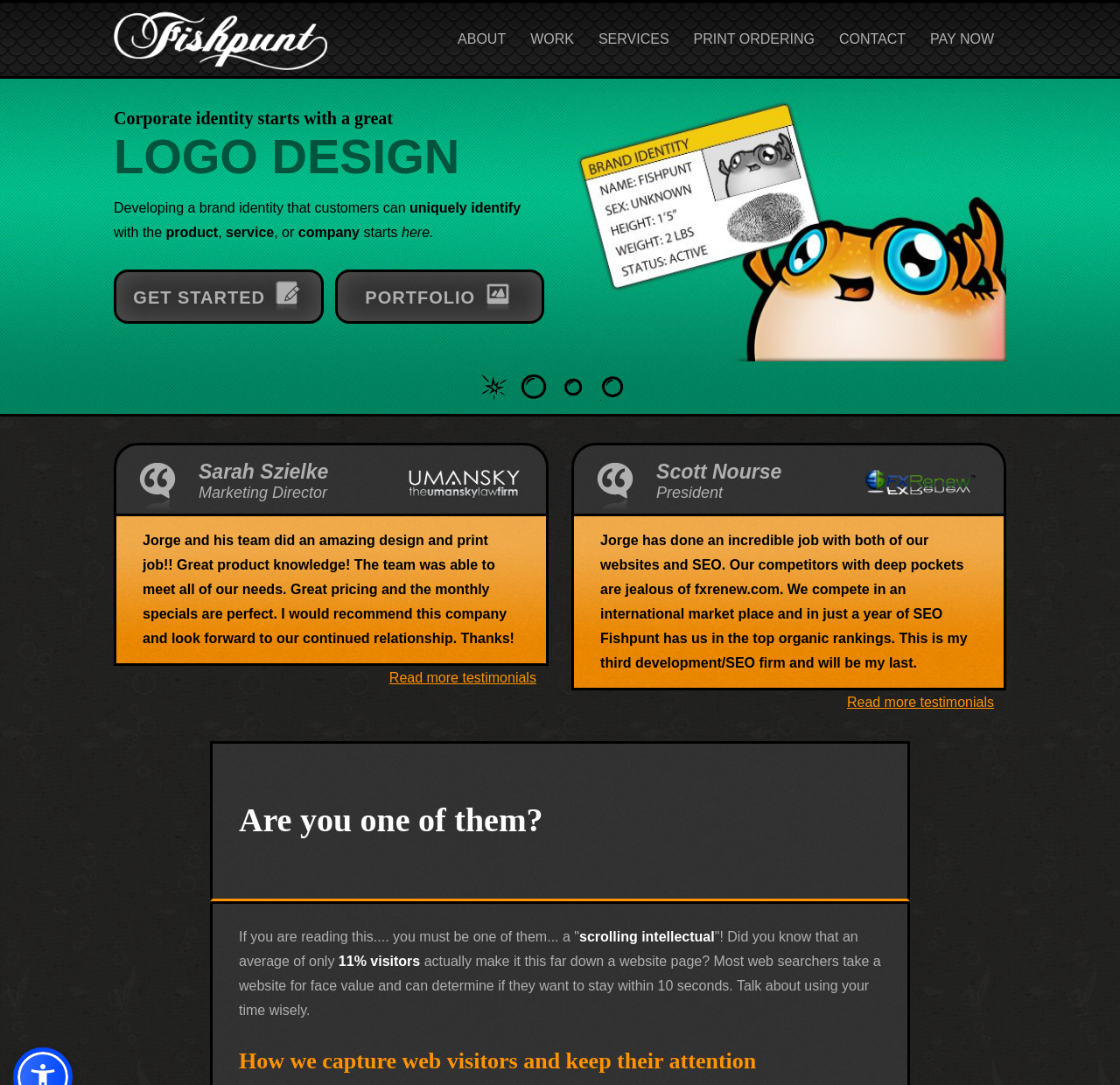Please provide a brief answer to the question using only one word or phrase: 
How many links are there in the main navigation menu?

7